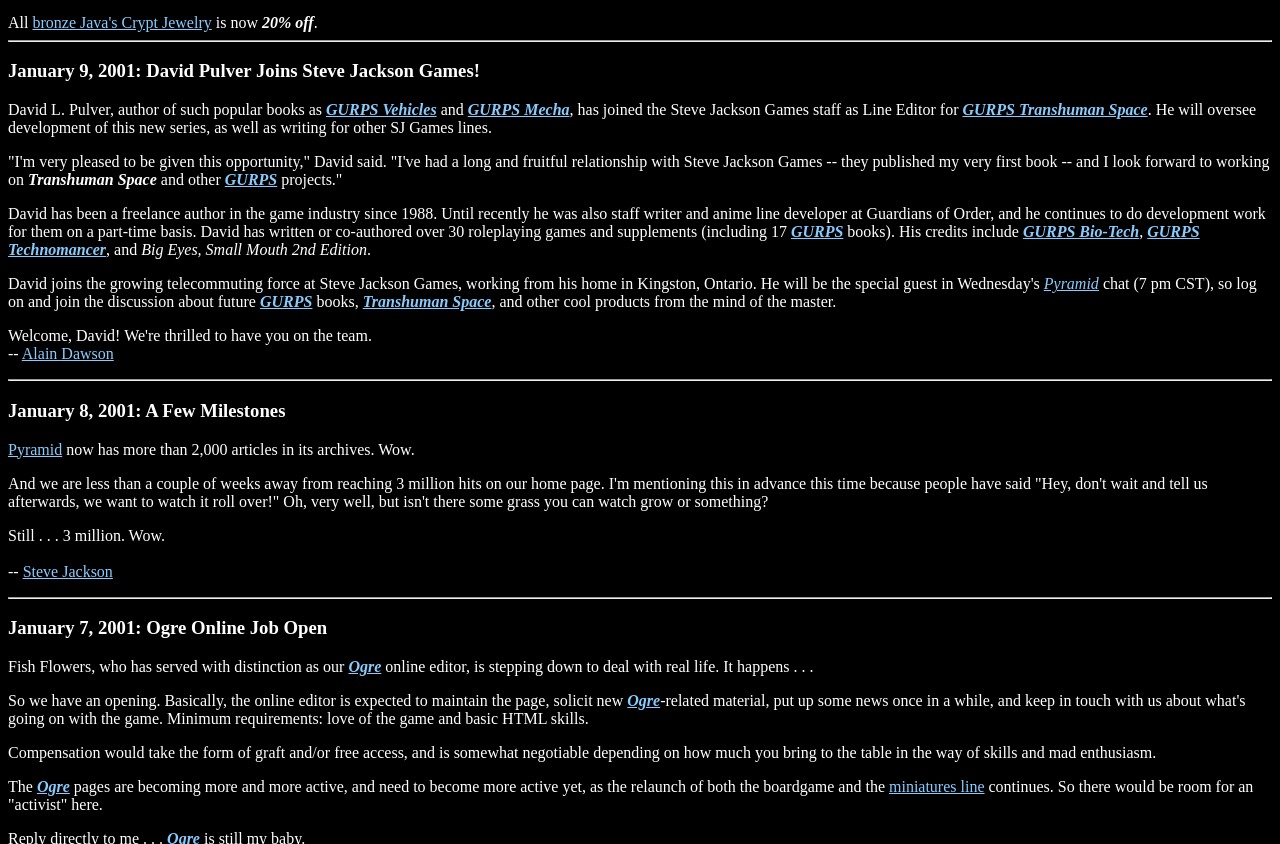Provide the bounding box coordinates of the section that needs to be clicked to accomplish the following instruction: "Read about 'GURPS Vehicles'."

[0.255, 0.12, 0.341, 0.14]